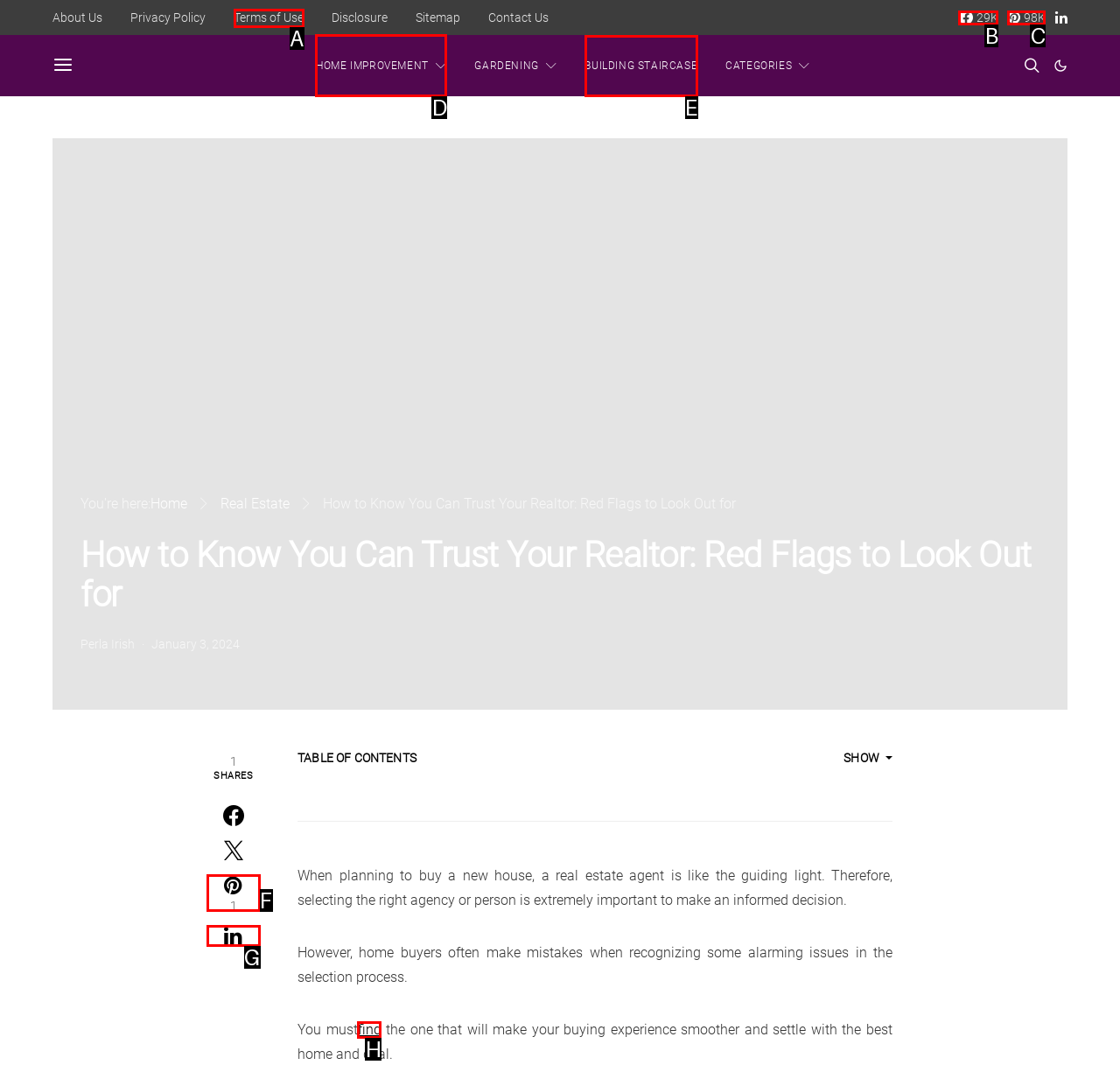Select the correct UI element to click for this task: click home improvement category.
Answer using the letter from the provided options.

D